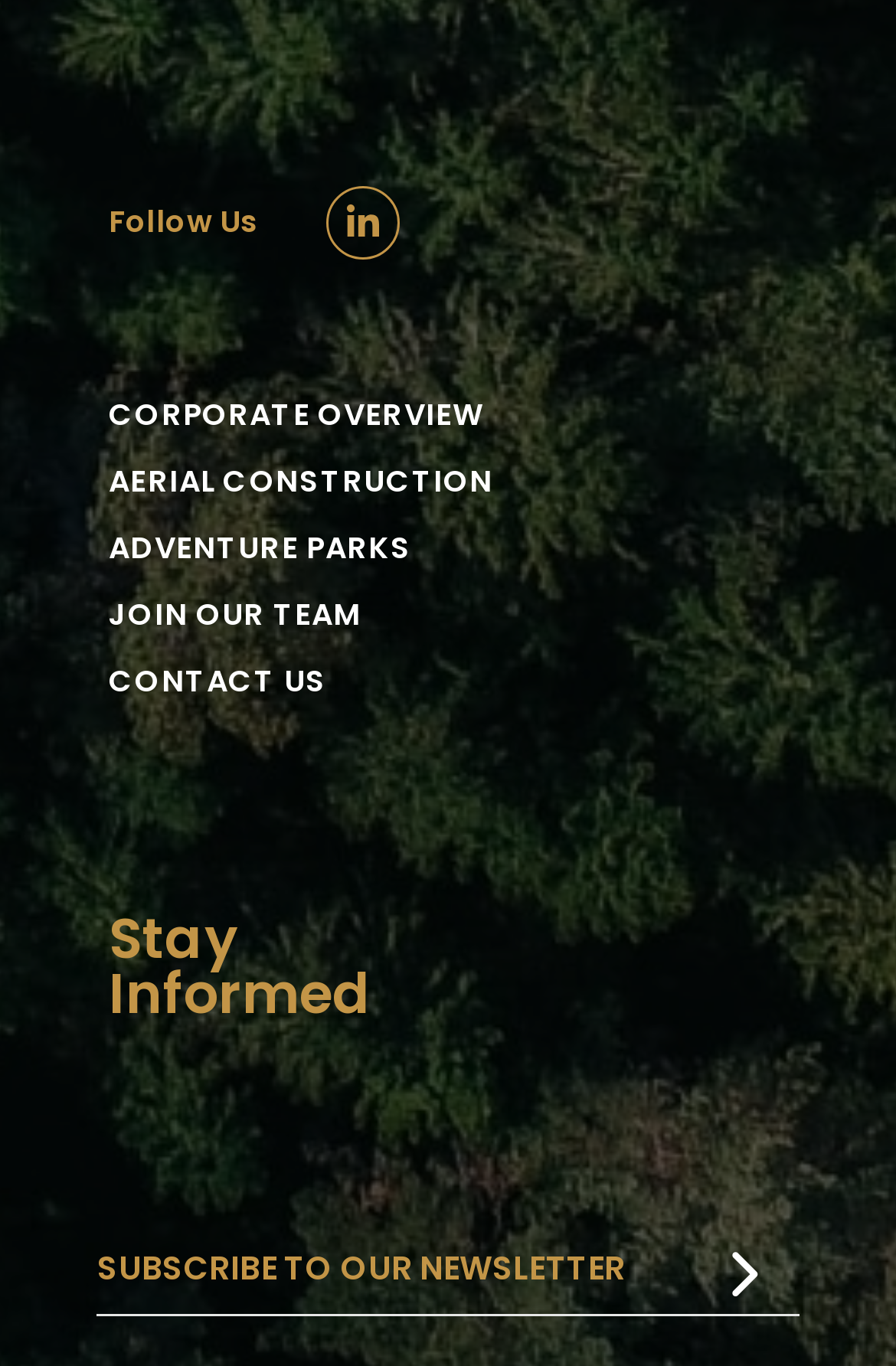Given the content of the image, can you provide a detailed answer to the question?
What is the purpose of the 'Follow Us' link?

The 'Follow Us' link is likely used to direct users to the company's social media profiles, allowing them to follow the company's updates and activities.